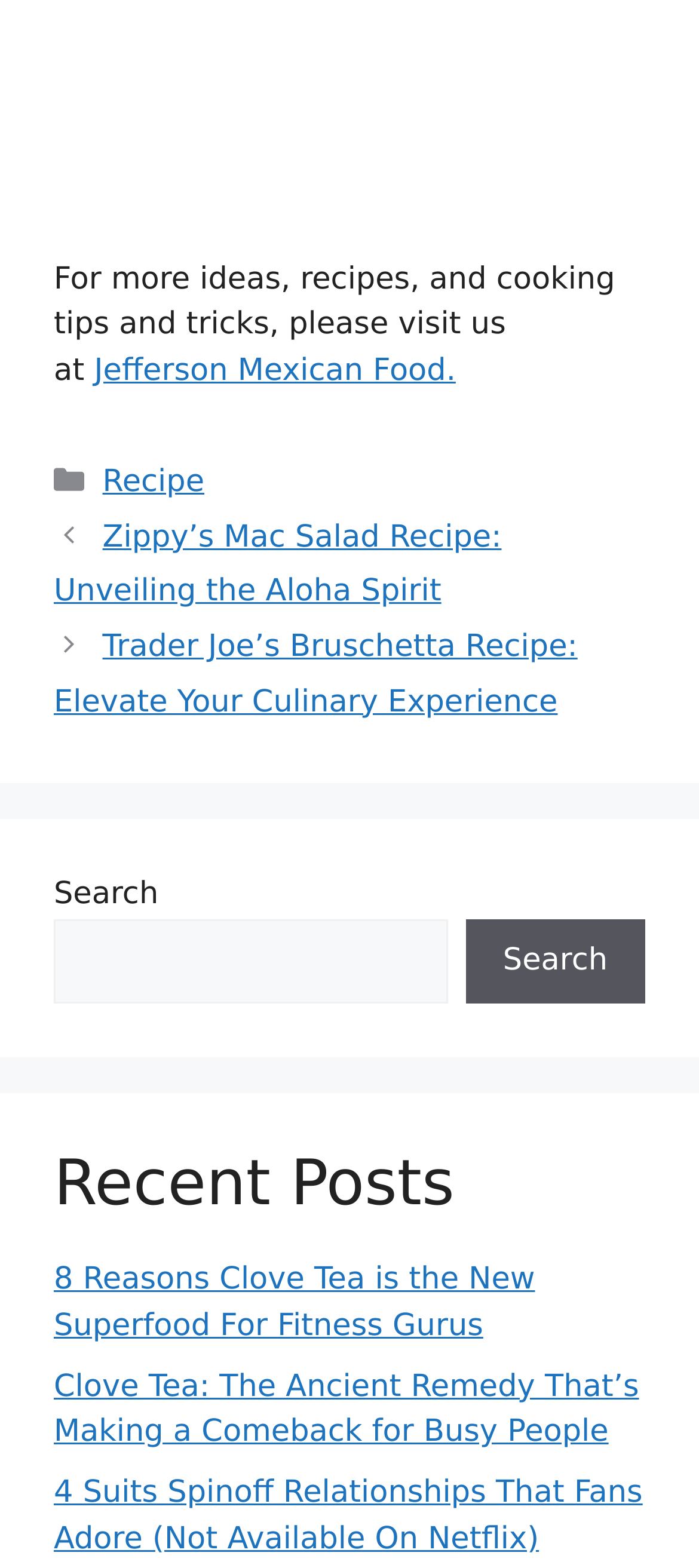What is the name of the website?
Please provide a comprehensive answer based on the contents of the image.

The name of the website can be found in the link element with the text 'Jefferson Mexican Food.' located at the top of the webpage.